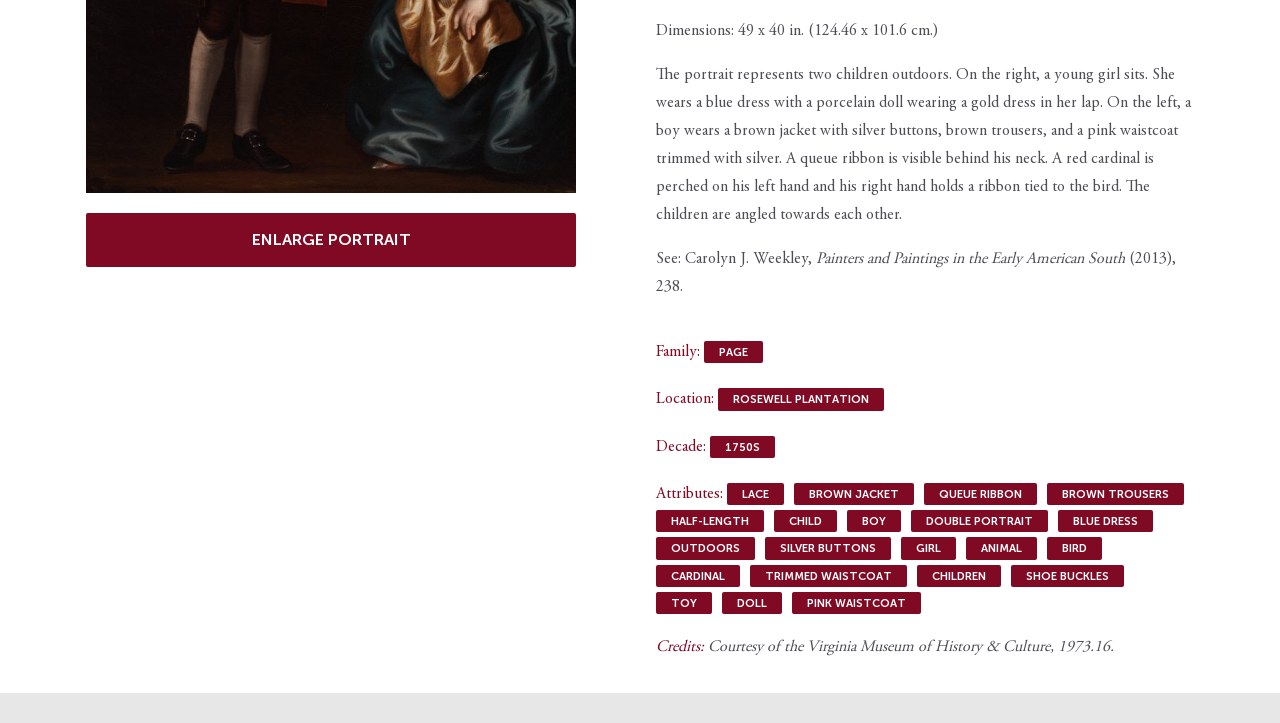Given the element description toy, specify the bounding box coordinates of the corresponding UI element in the format (top-left x, top-left y, bottom-right x, bottom-right y). All values must be between 0 and 1.

[0.512, 0.819, 0.556, 0.85]